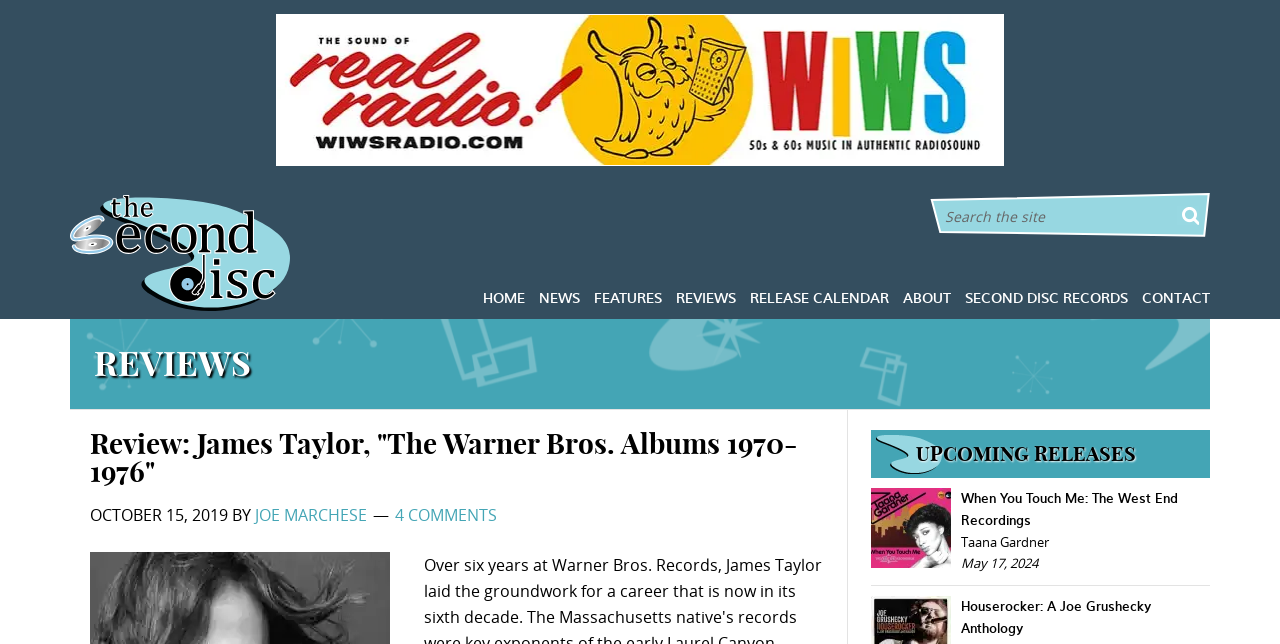Review the image closely and give a comprehensive answer to the question: Who wrote the review?

I determined the answer by looking at the link element with the text 'JOE MARCHESE' next to the 'BY' text, which suggests that it is the author of the review.